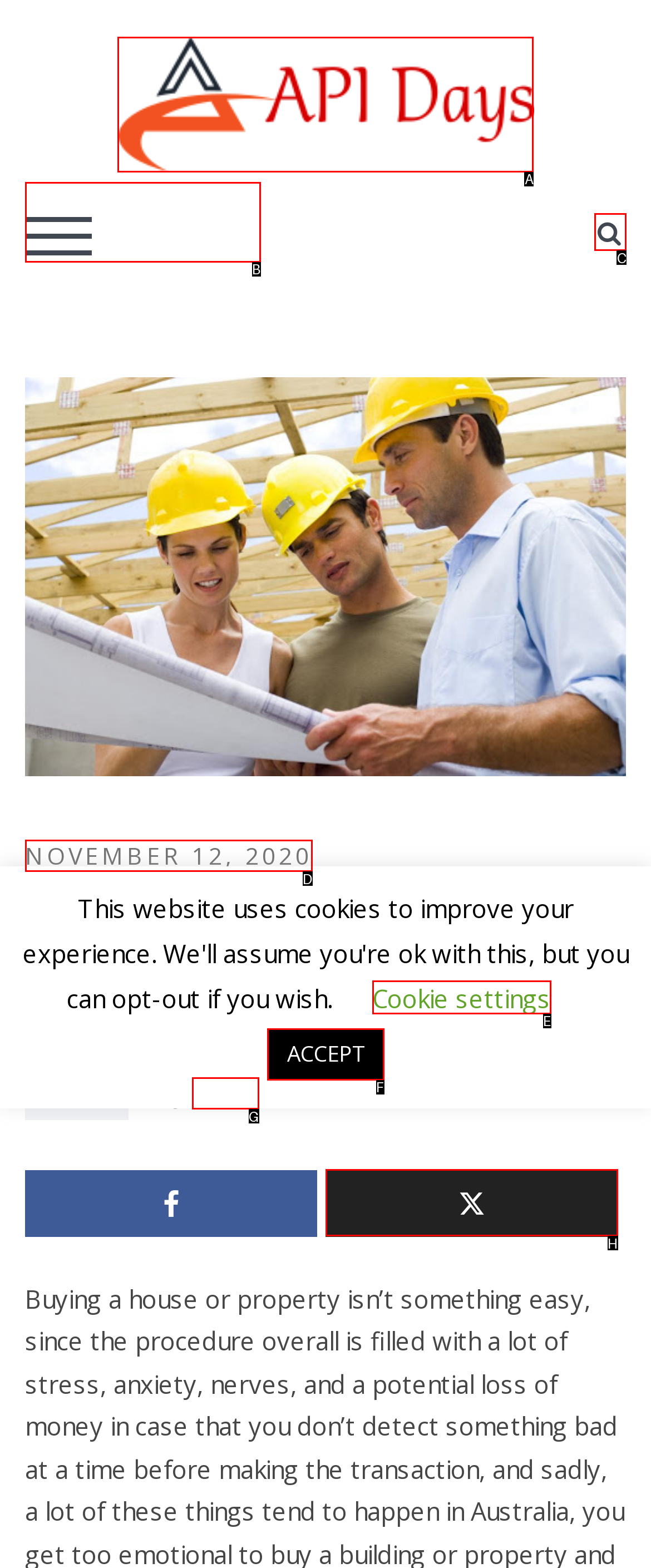Select the HTML element that needs to be clicked to carry out the task: search
Provide the letter of the correct option.

C